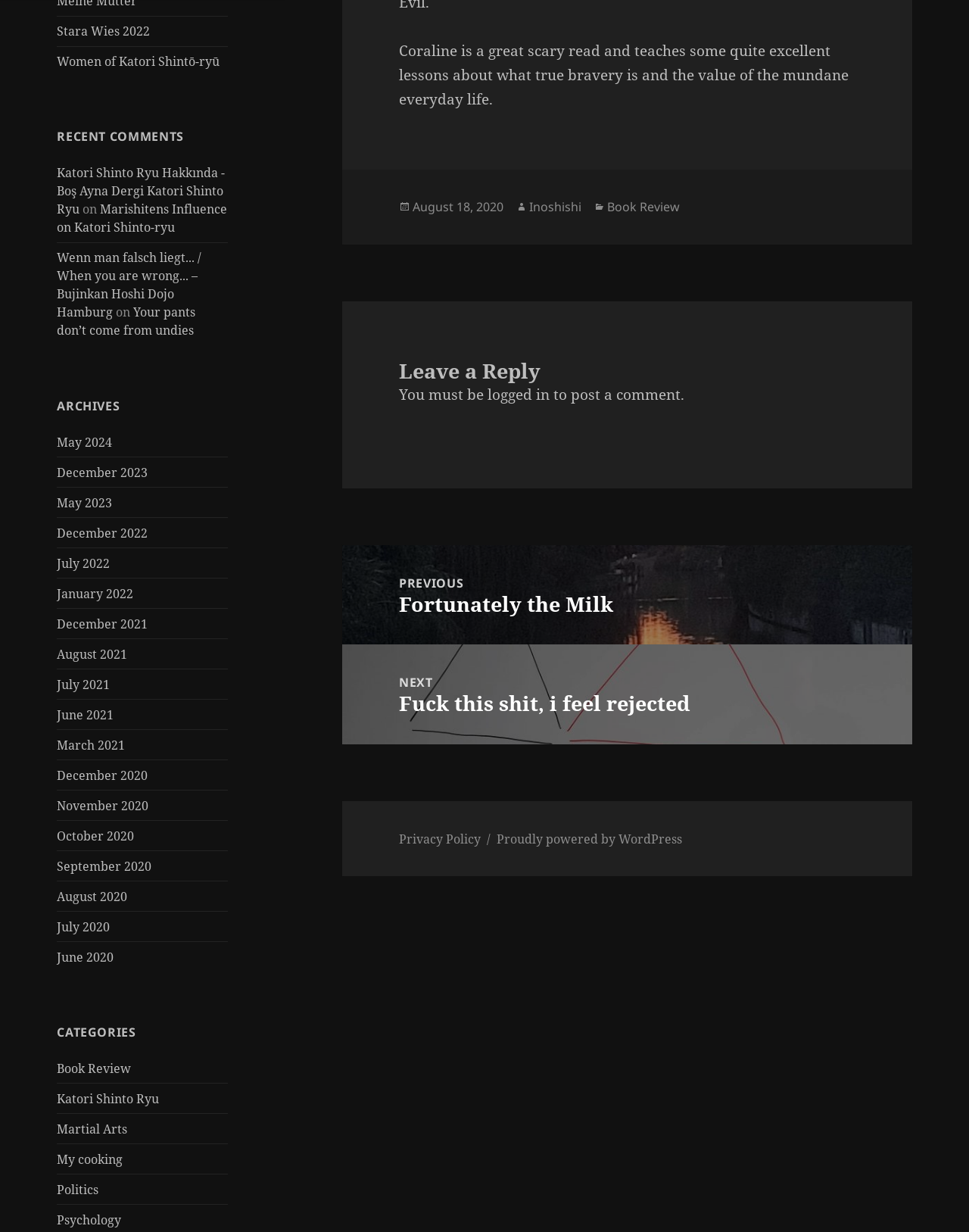What is the name of the martial art mentioned?
Answer with a single word or short phrase according to what you see in the image.

Katori Shinto Ryu